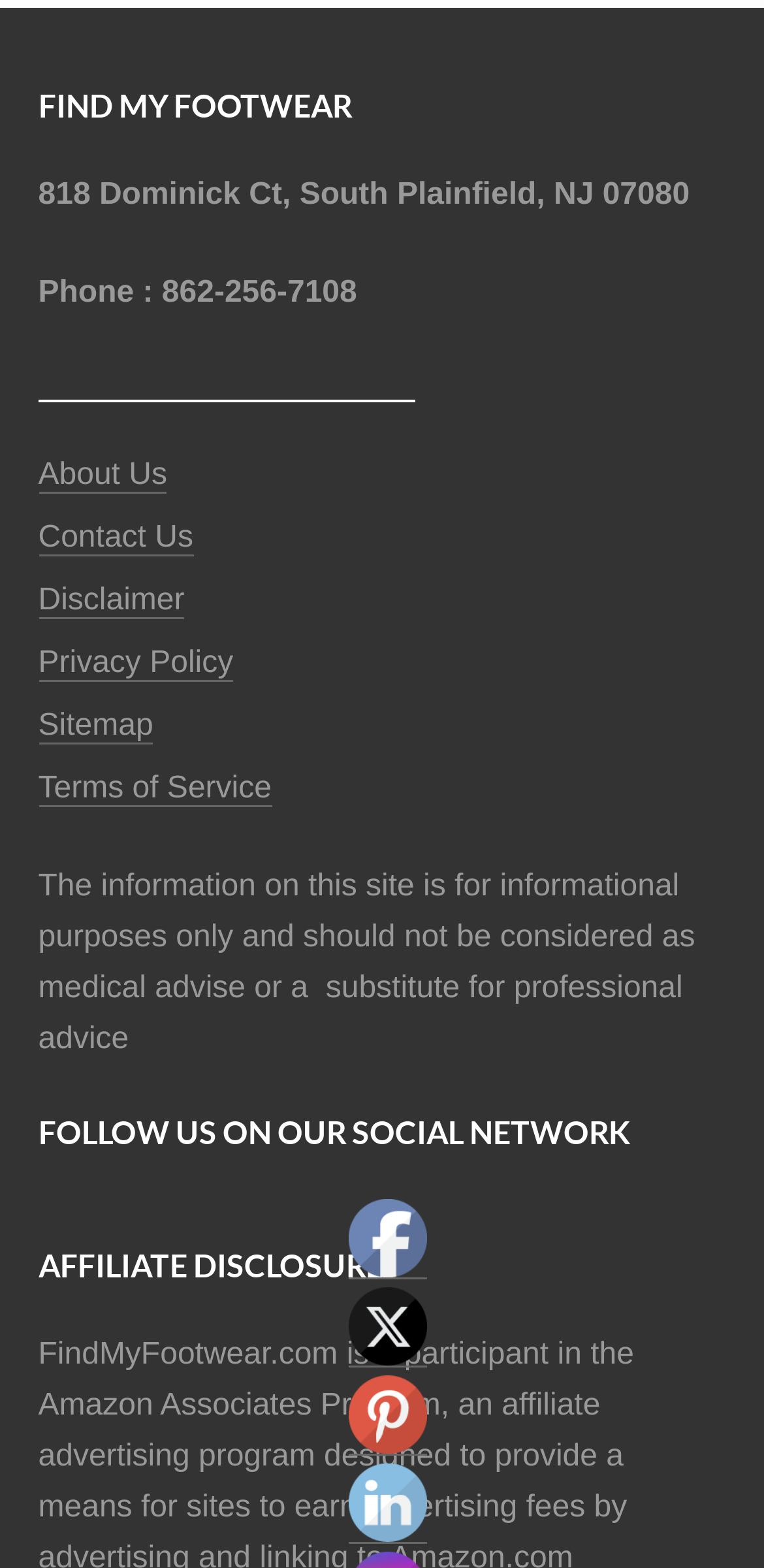Identify the bounding box for the described UI element. Provide the coordinates in (top-left x, top-left y, bottom-right x, bottom-right y) format with values ranging from 0 to 1: Terms of Service

[0.05, 0.493, 0.355, 0.515]